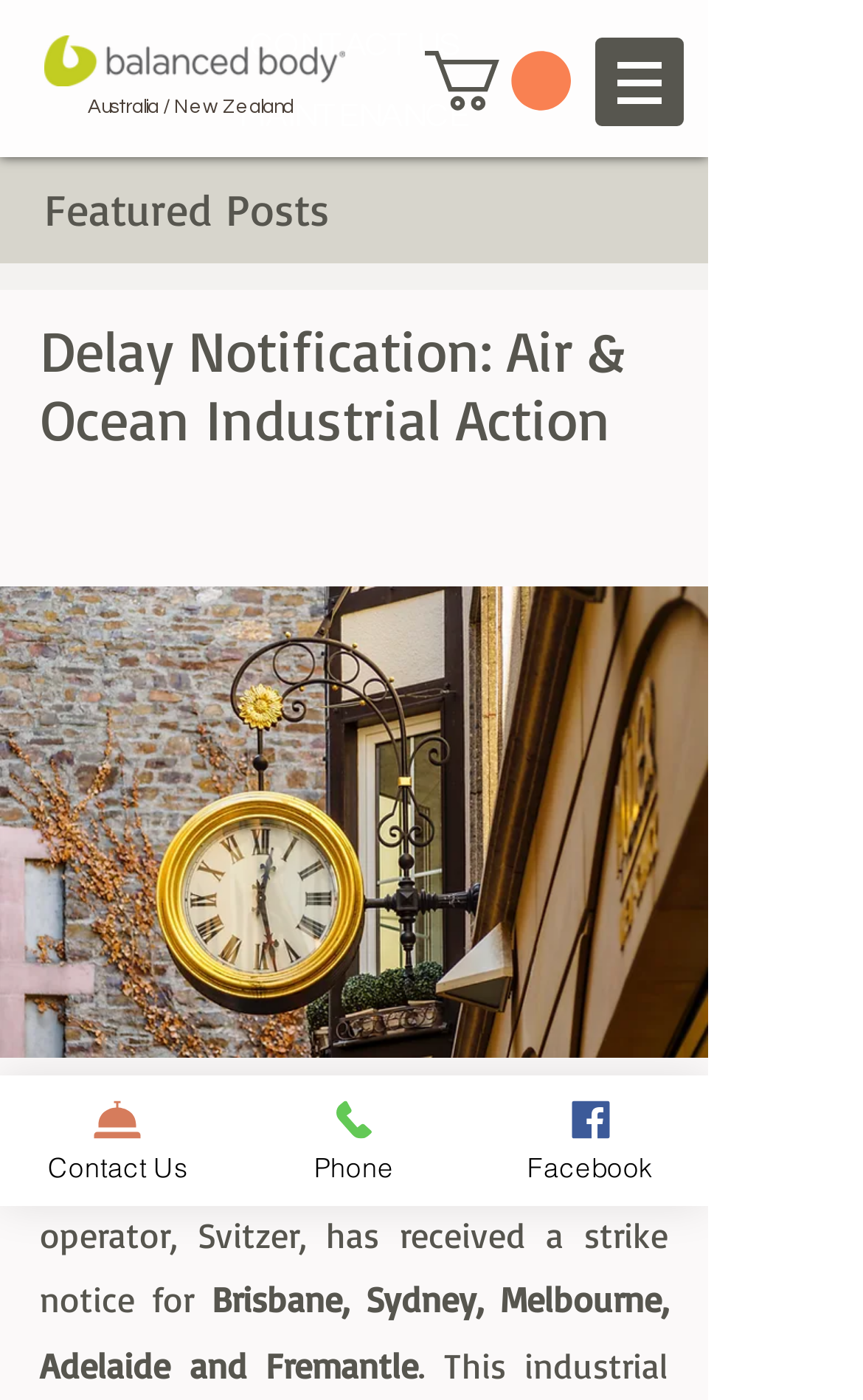How can I contact the website owner? Look at the image and give a one-word or short phrase answer.

Contact Us link